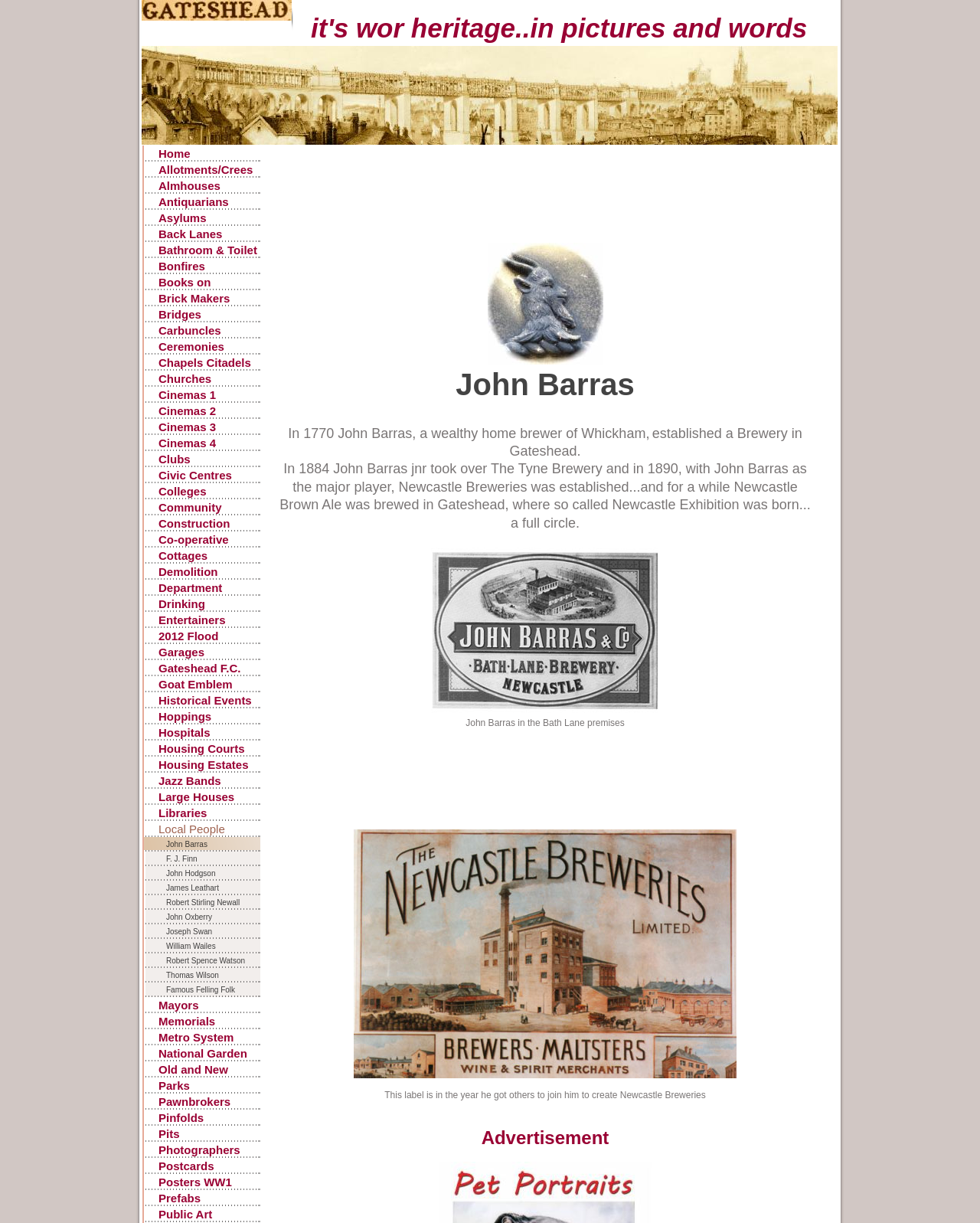Please identify the bounding box coordinates of the region to click in order to complete the task: "Click on the 'John Barras' link". The coordinates must be four float numbers between 0 and 1, specified as [left, top, right, bottom].

[0.145, 0.684, 0.266, 0.696]